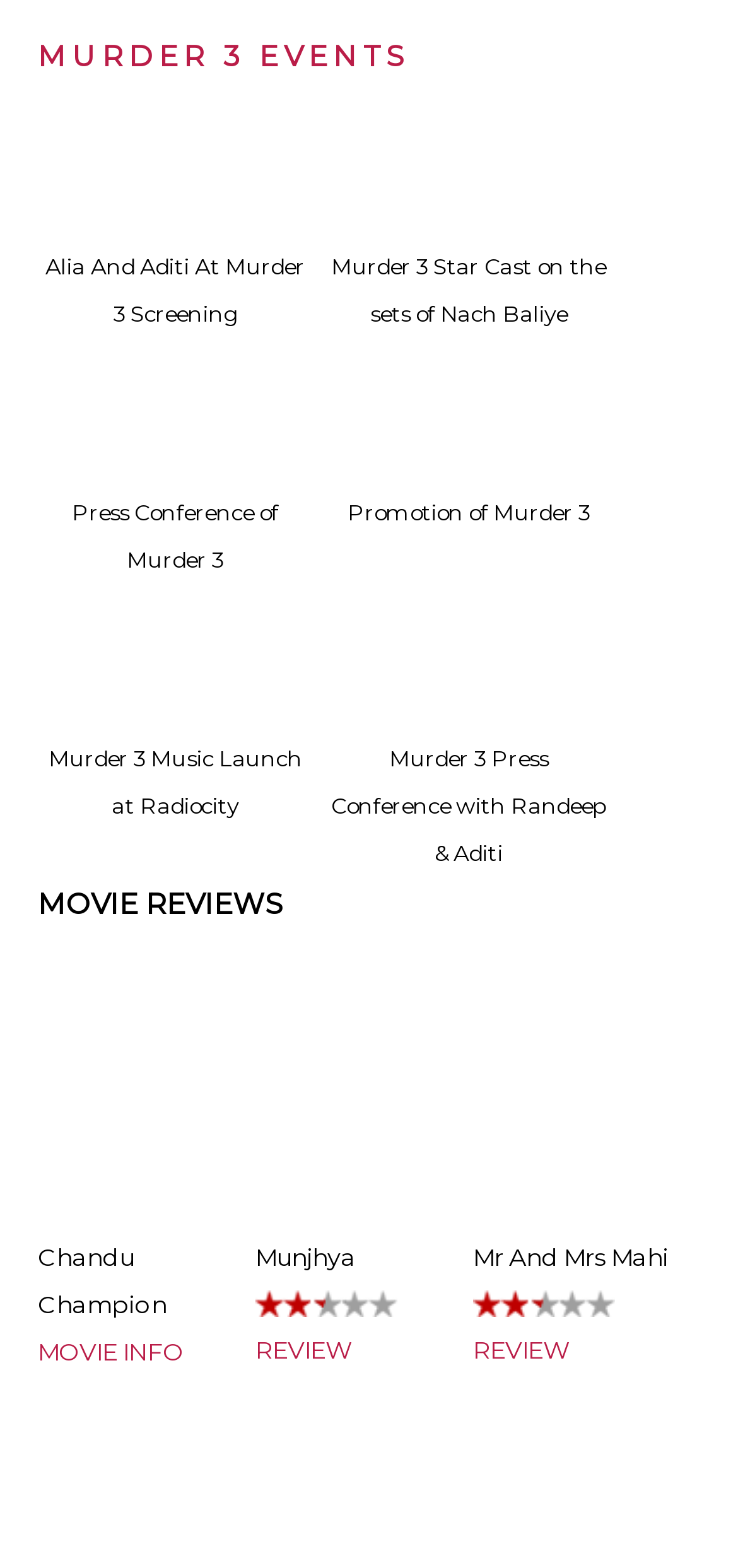Please mark the bounding box coordinates of the area that should be clicked to carry out the instruction: "View 'Murder 3 EVENTS'".

[0.051, 0.024, 0.554, 0.047]